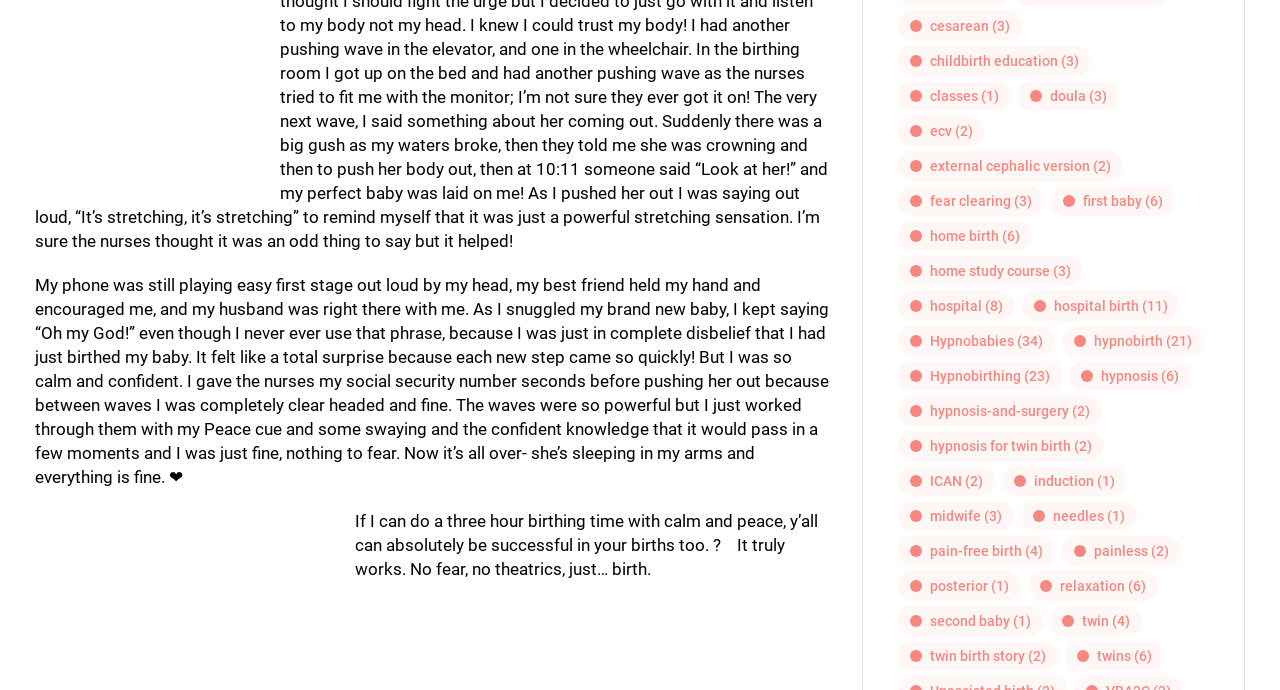Predict the bounding box coordinates for the UI element described as: "pain-free birth (4)". The coordinates should be four float numbers between 0 and 1, presented as [left, top, right, bottom].

[0.701, 0.776, 0.824, 0.82]